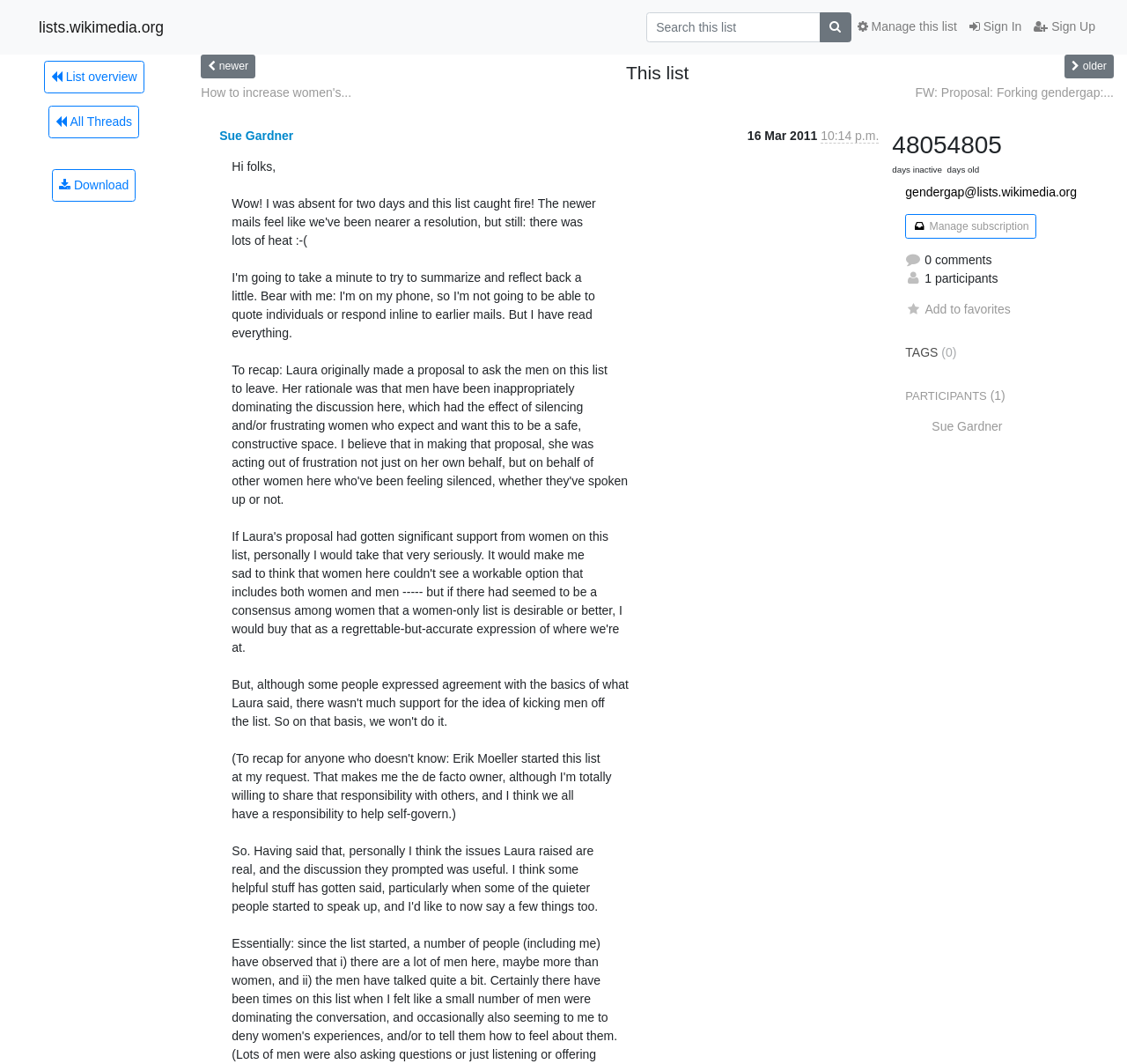Respond with a single word or short phrase to the following question: 
How many participants are in this list?

1